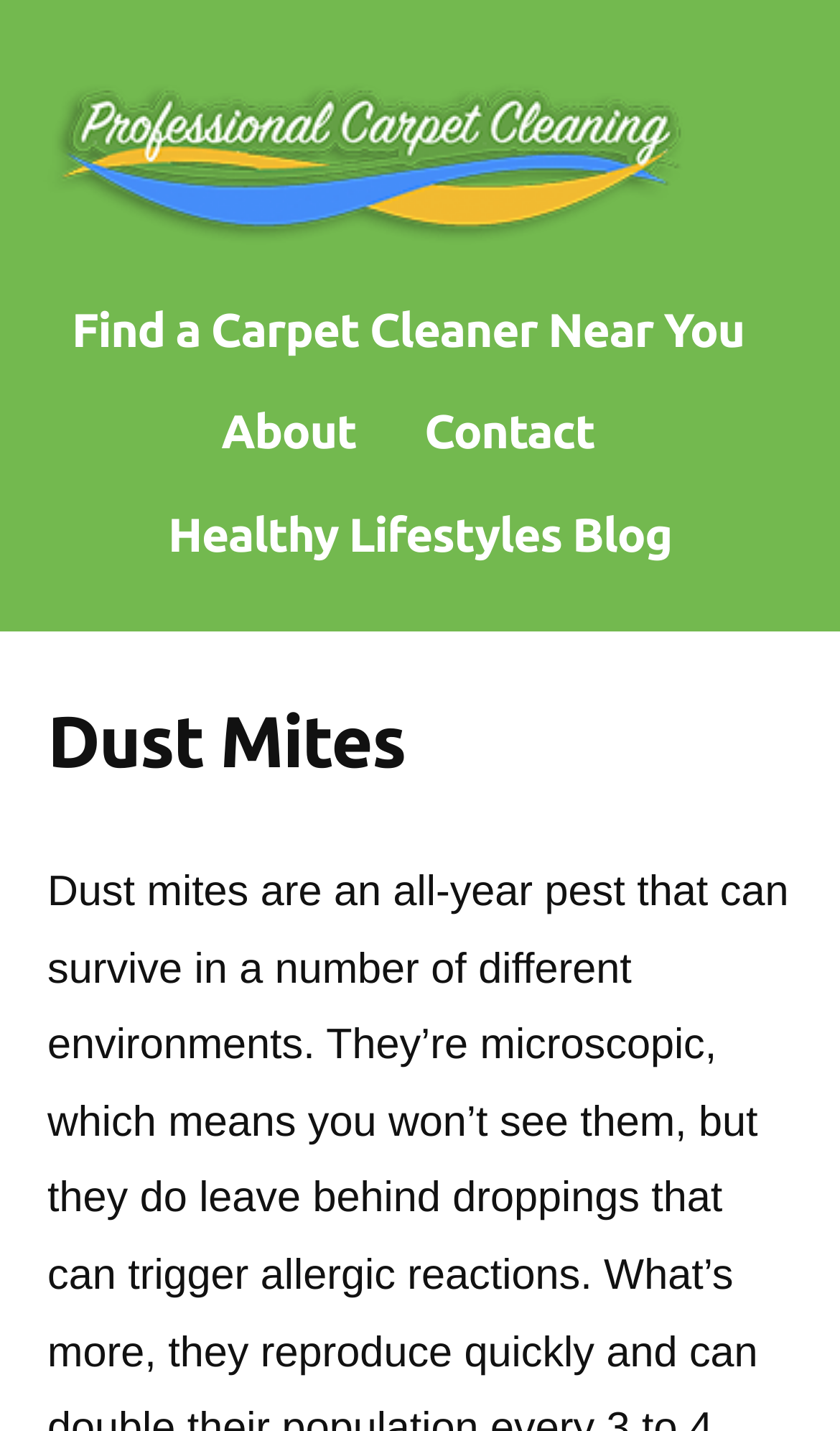What is the main topic of this webpage?
Using the information from the image, answer the question thoroughly.

Based on the webpage structure, the main topic is 'Dust Mites' as it is the heading that appears after the navigation menu, indicating its importance on the page.